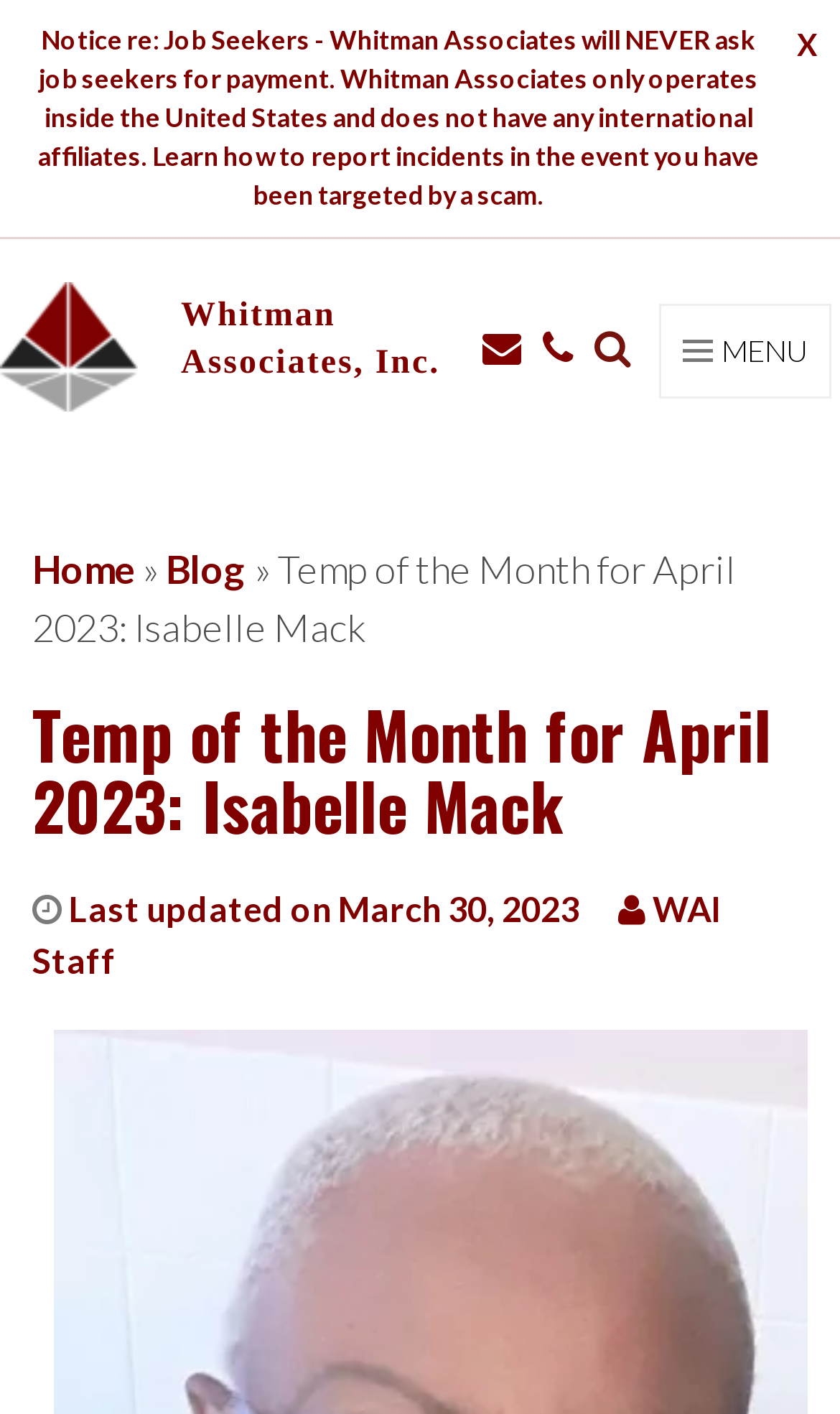Determine the bounding box coordinates of the element that should be clicked to execute the following command: "View the Temp of the Month for April 2023".

[0.038, 0.485, 0.918, 0.603]